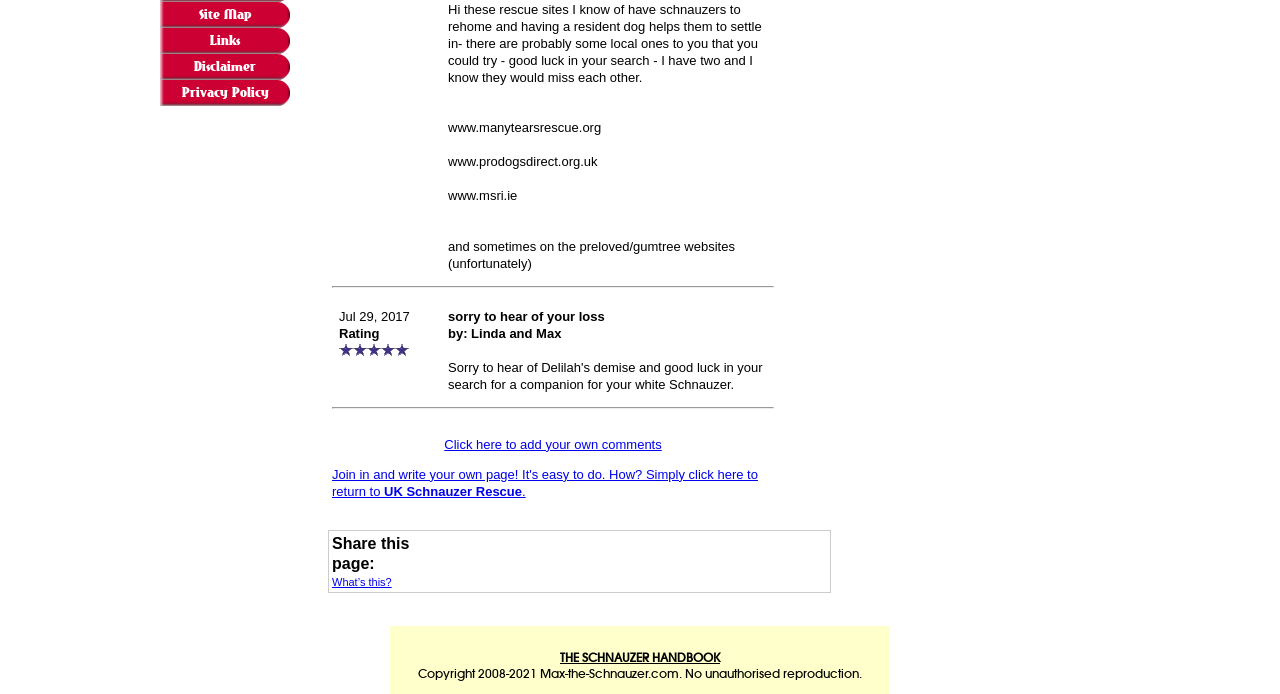Locate the bounding box coordinates for the element described below: "Public Hearing Notices". The coordinates must be four float values between 0 and 1, formatted as [left, top, right, bottom].

None